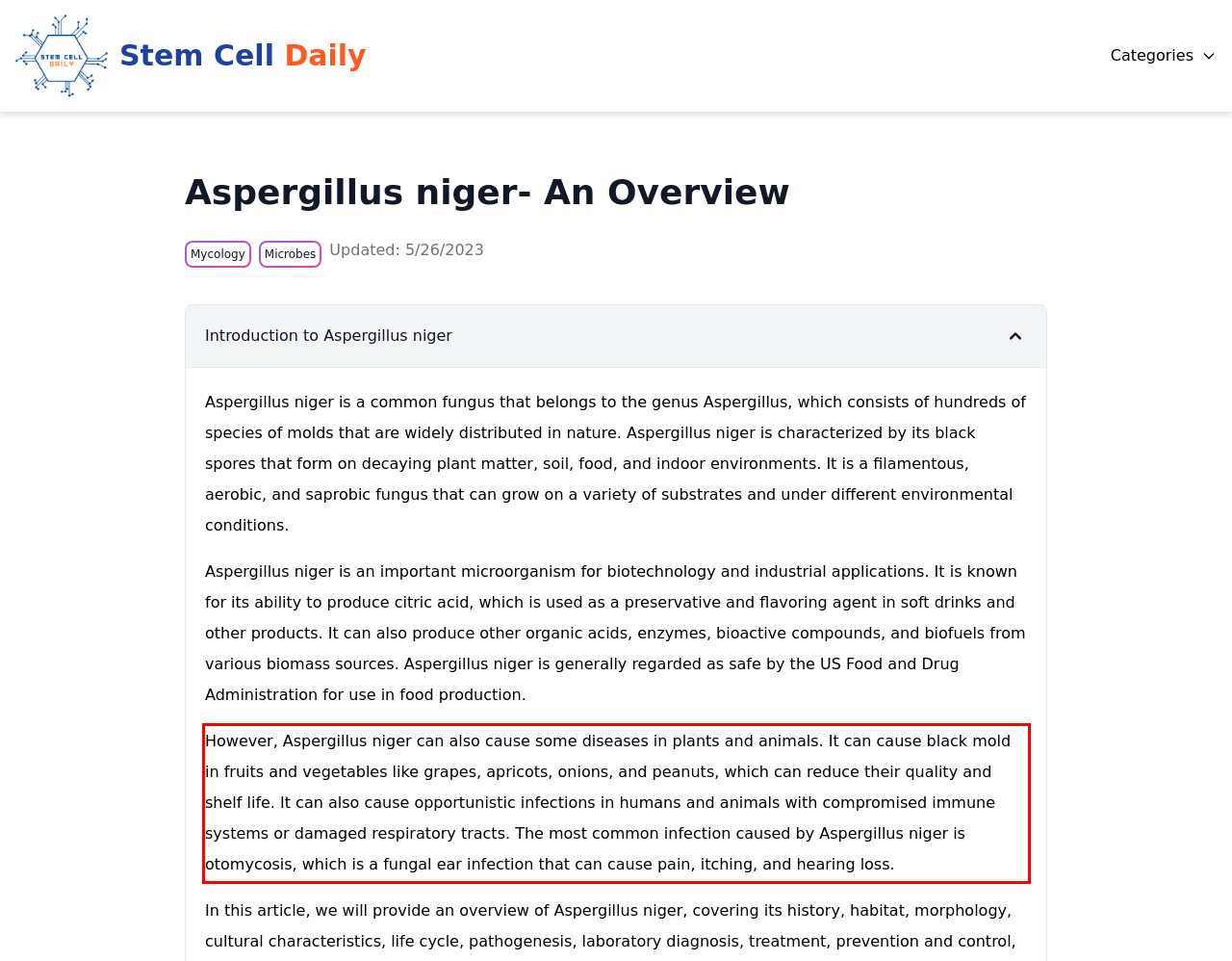Please identify and extract the text from the UI element that is surrounded by a red bounding box in the provided webpage screenshot.

However, Aspergillus niger can also cause some diseases in plants and animals. It can cause black mold in fruits and vegetables like grapes, apricots, onions, and peanuts, which can reduce their quality and shelf life. It can also cause opportunistic infections in humans and animals with compromised immune systems or damaged respiratory tracts. The most common infection caused by Aspergillus niger is otomycosis, which is a fungal ear infection that can cause pain, itching, and hearing loss.